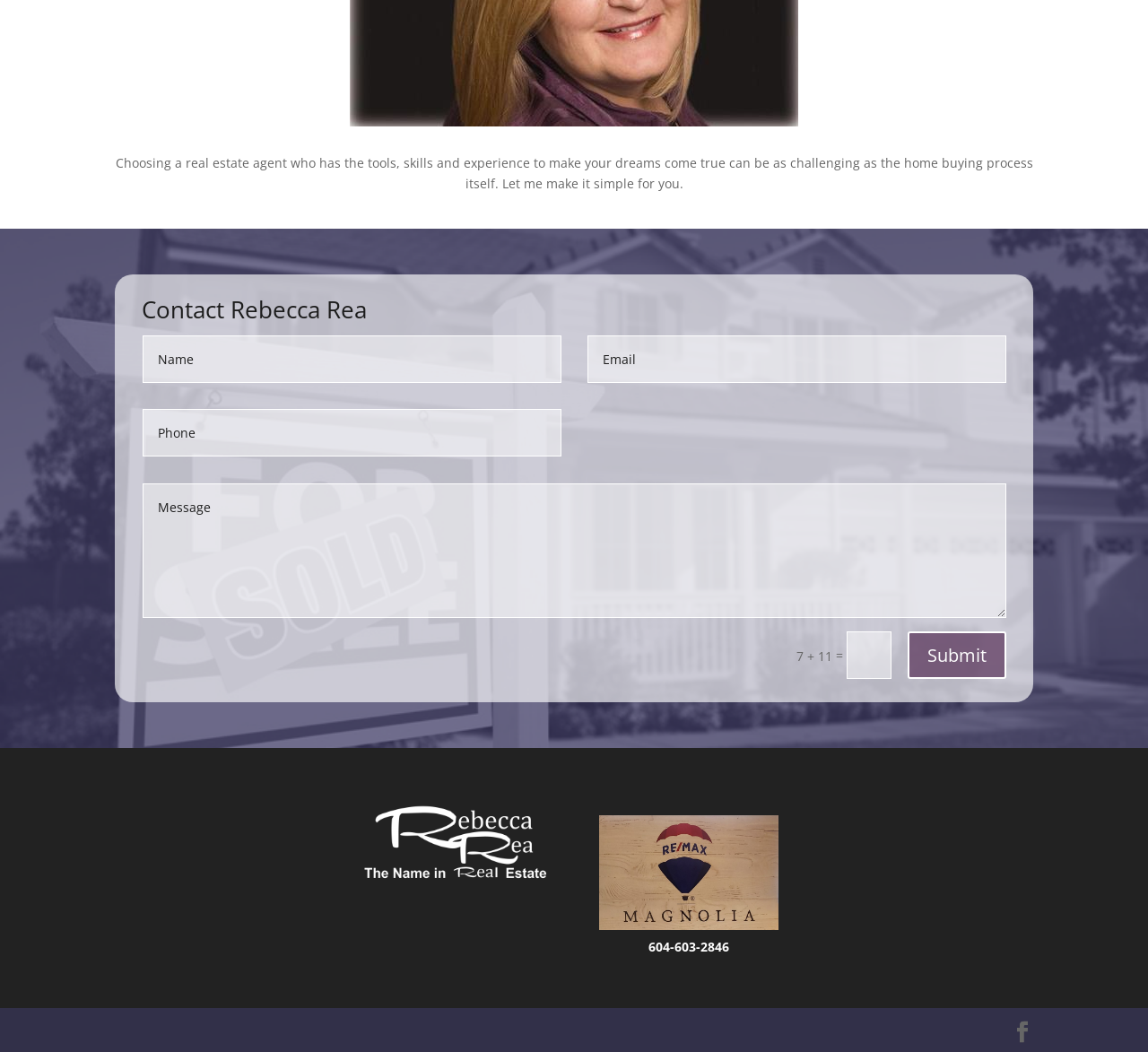How many textboxes are there for contact information?
Carefully analyze the image and provide a thorough answer to the question.

There are four textboxes placed below the 'Contact Rebecca Rea' heading, which are likely used to input different types of contact information, such as name, email, phone number, and message.